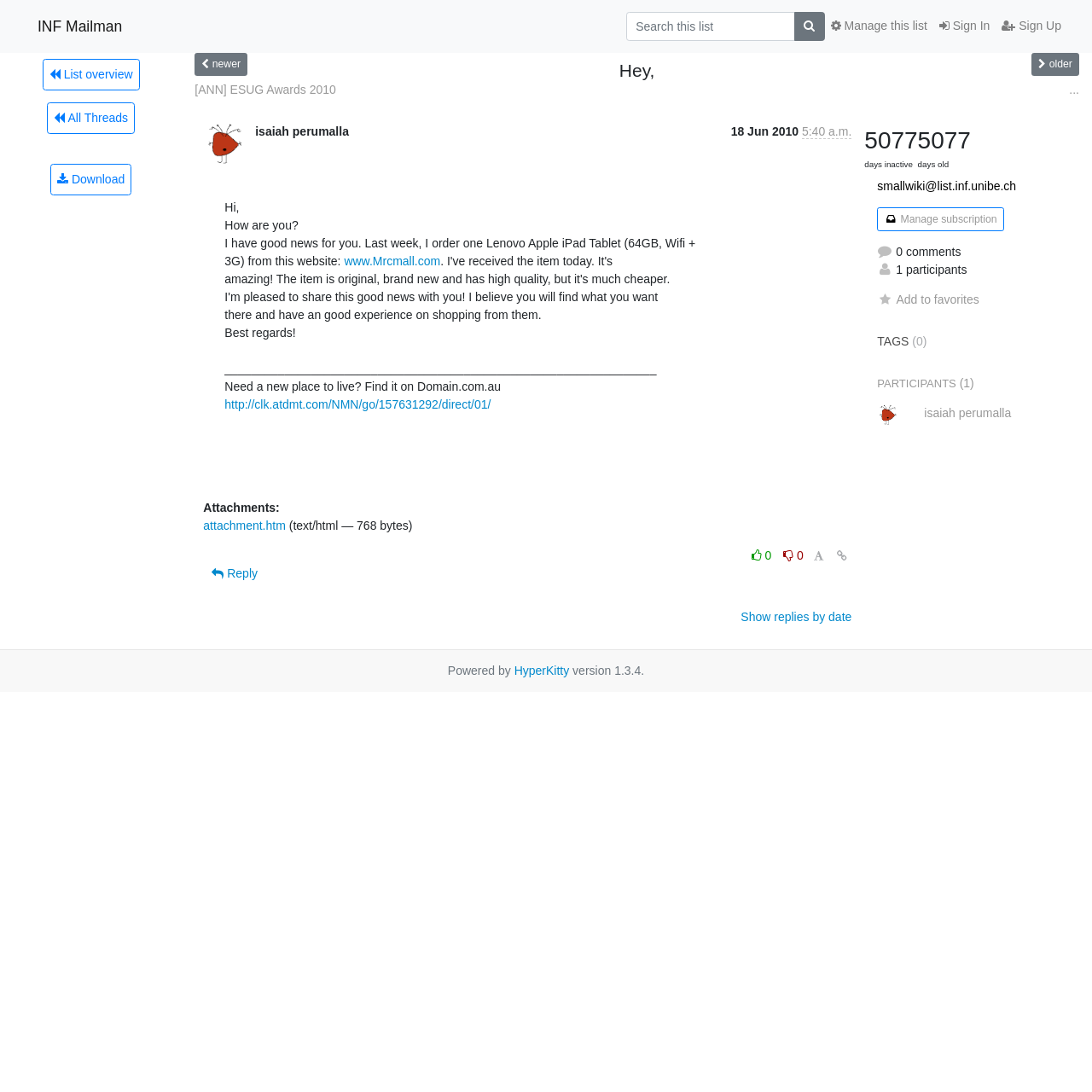Using the information in the image, give a detailed answer to the following question: How many participants are there in this thread?

I found the number of participants by looking at the 'PARTICIPANTS' section, which says '(1)' next to it, indicating that there is one participant in this thread.